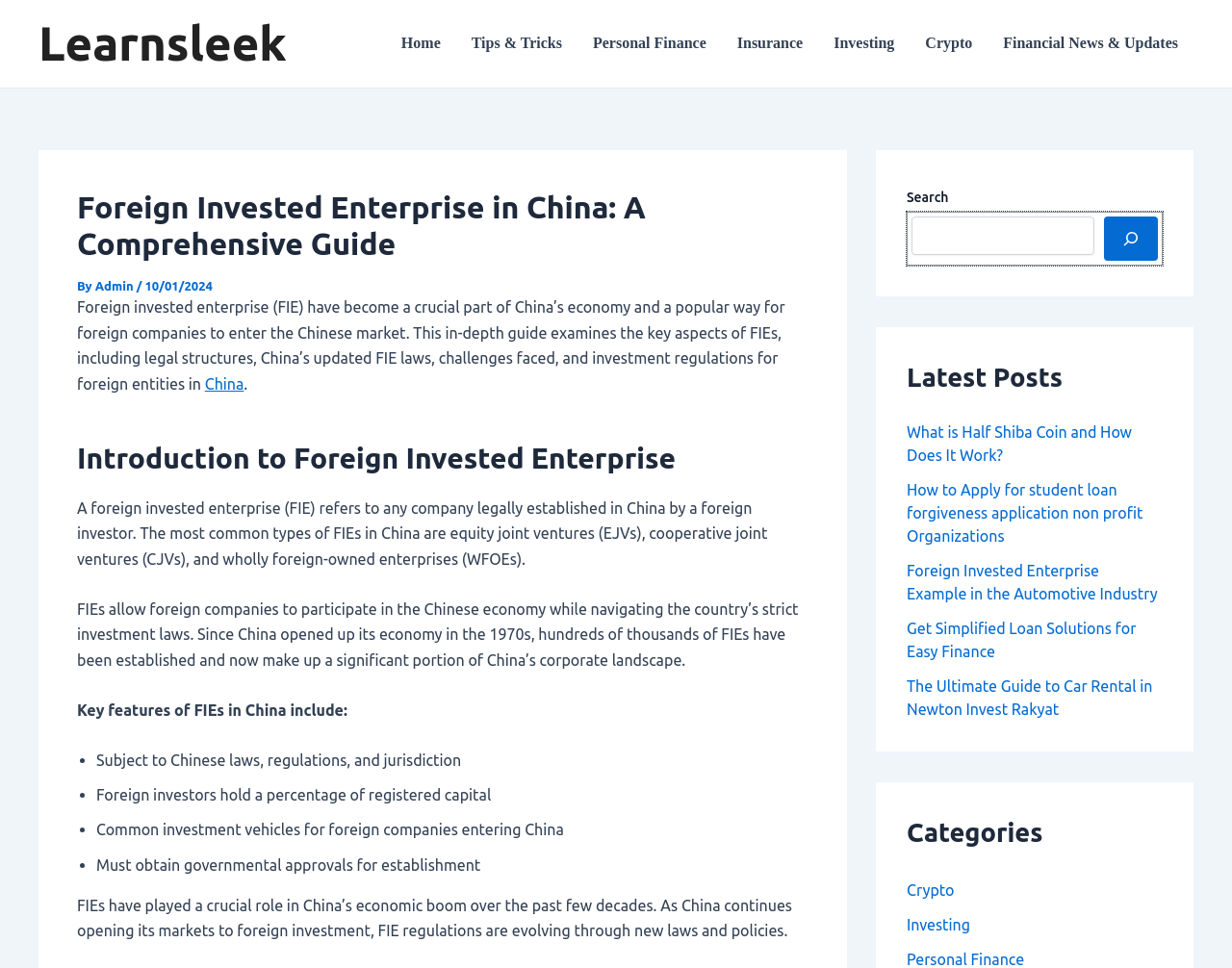Show me the bounding box coordinates of the clickable region to achieve the task as per the instruction: "Search for a topic".

[0.74, 0.223, 0.888, 0.263]